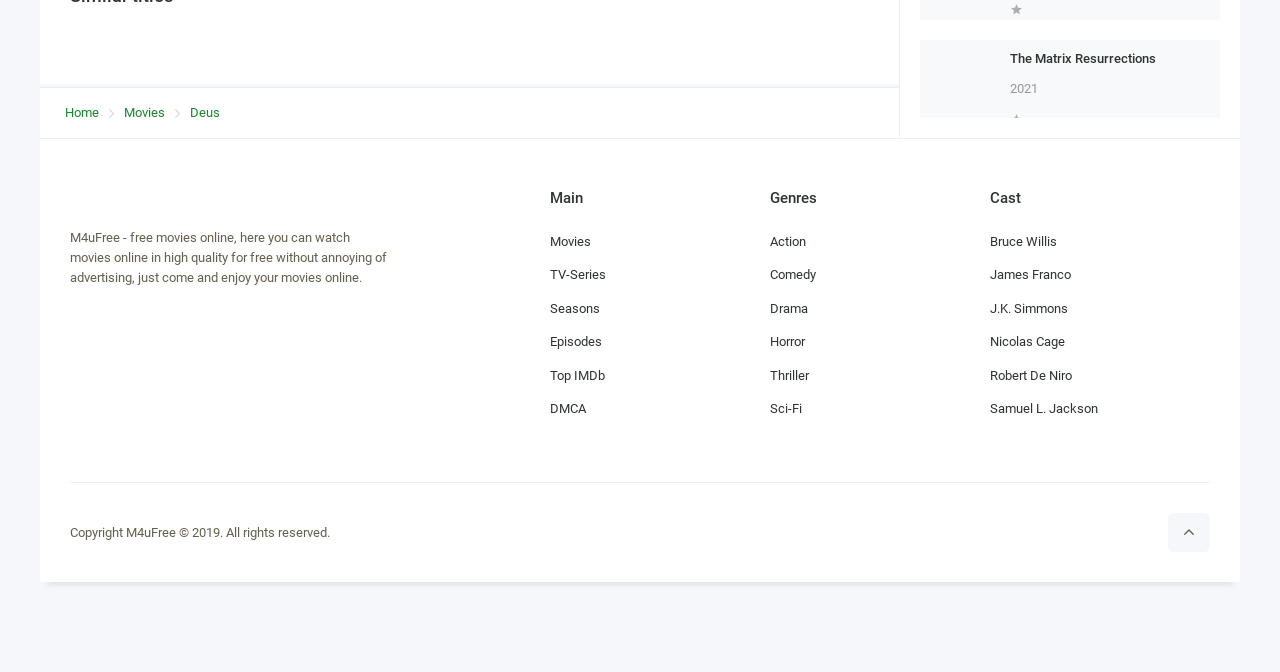Pinpoint the bounding box coordinates of the element you need to click to execute the following instruction: "View the movie 'Santa vs Reyes'". The bounding box should be represented by four float numbers between 0 and 1, in the format [left, top, right, bottom].

[0.059, 0.199, 0.071, 0.228]